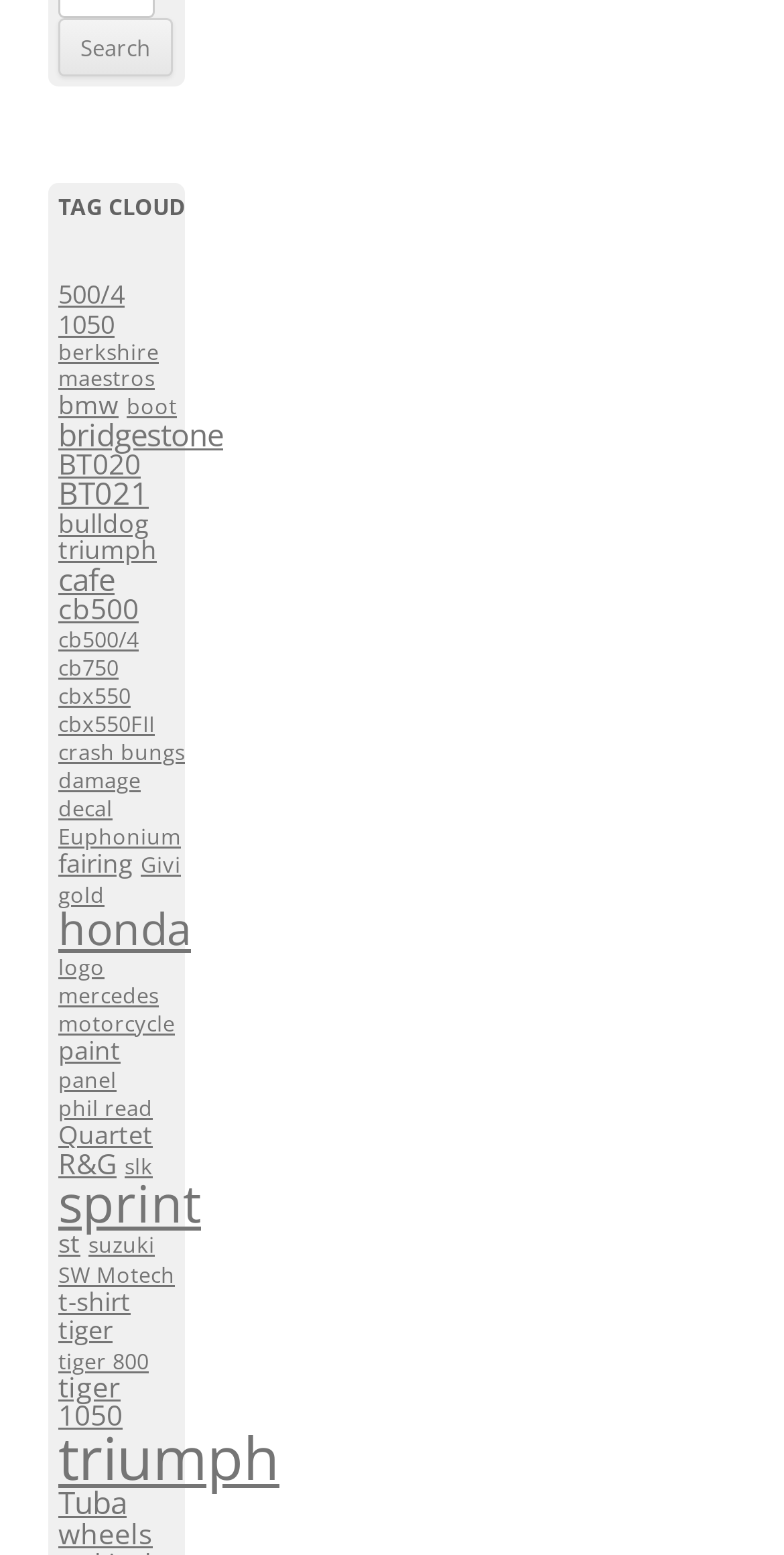Identify the bounding box coordinates for the element you need to click to achieve the following task: "Explore items related to 'bmw'". Provide the bounding box coordinates as four float numbers between 0 and 1, in the form [left, top, right, bottom].

[0.074, 0.25, 0.151, 0.272]